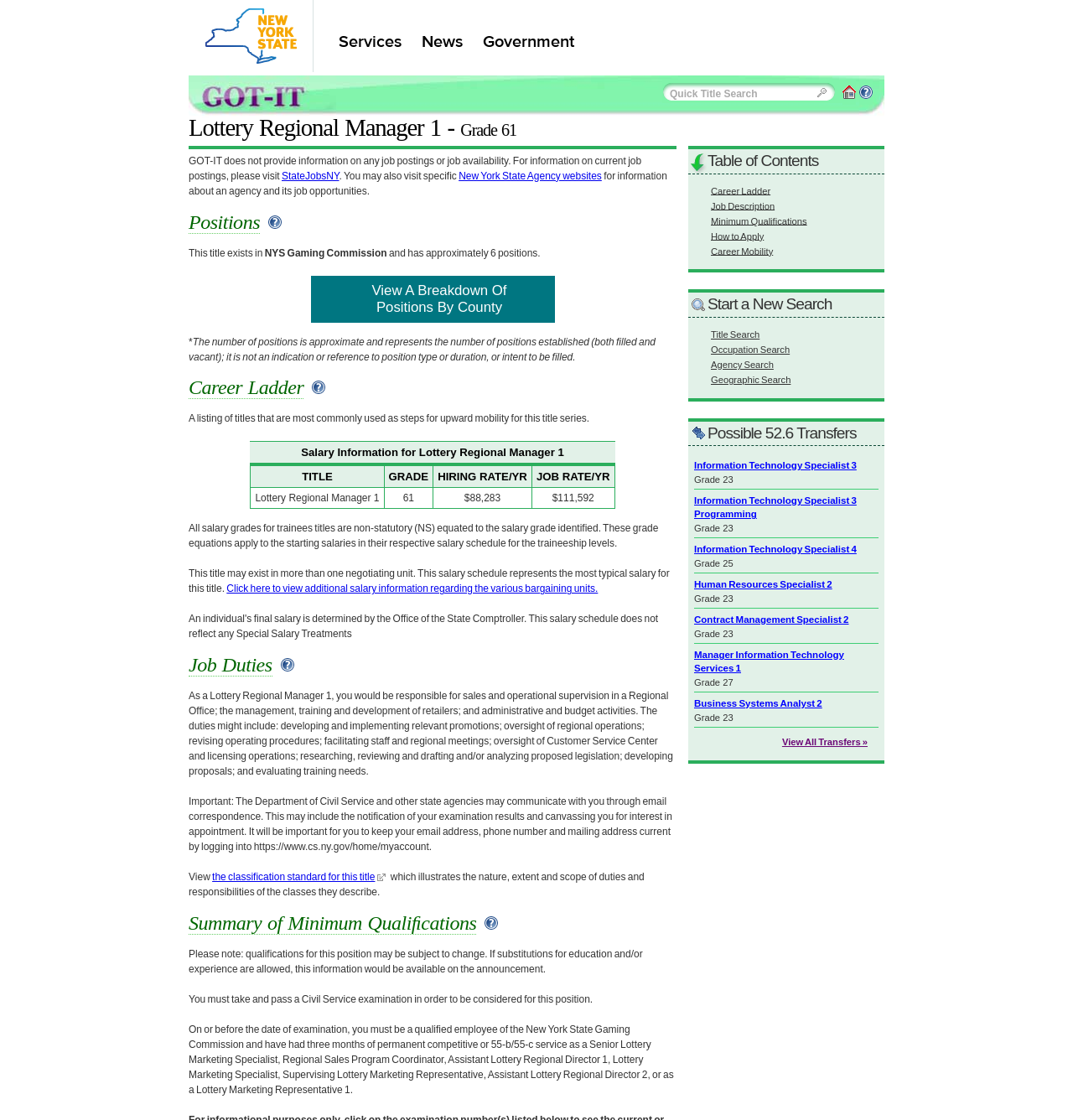Locate the bounding box coordinates of the element I should click to achieve the following instruction: "Start a new job search".

[0.641, 0.258, 0.824, 0.284]